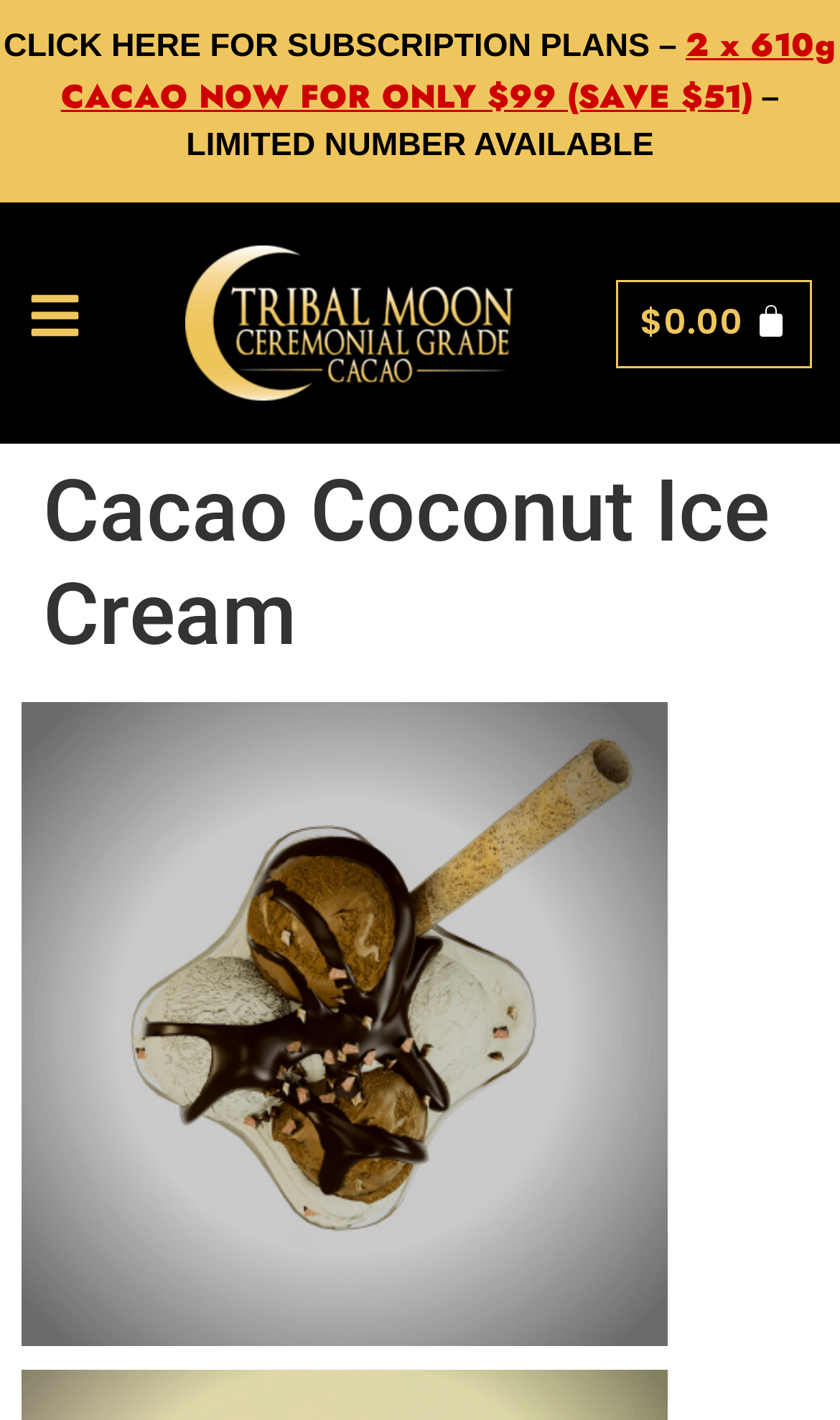Identify the bounding box coordinates for the UI element described as follows: alt="Tribal Moon Cacao Logo". Use the format (top-left x, top-left y, bottom-right x, bottom-right y) and ensure all values are floating point numbers between 0 and 1.

[0.156, 0.173, 0.674, 0.282]